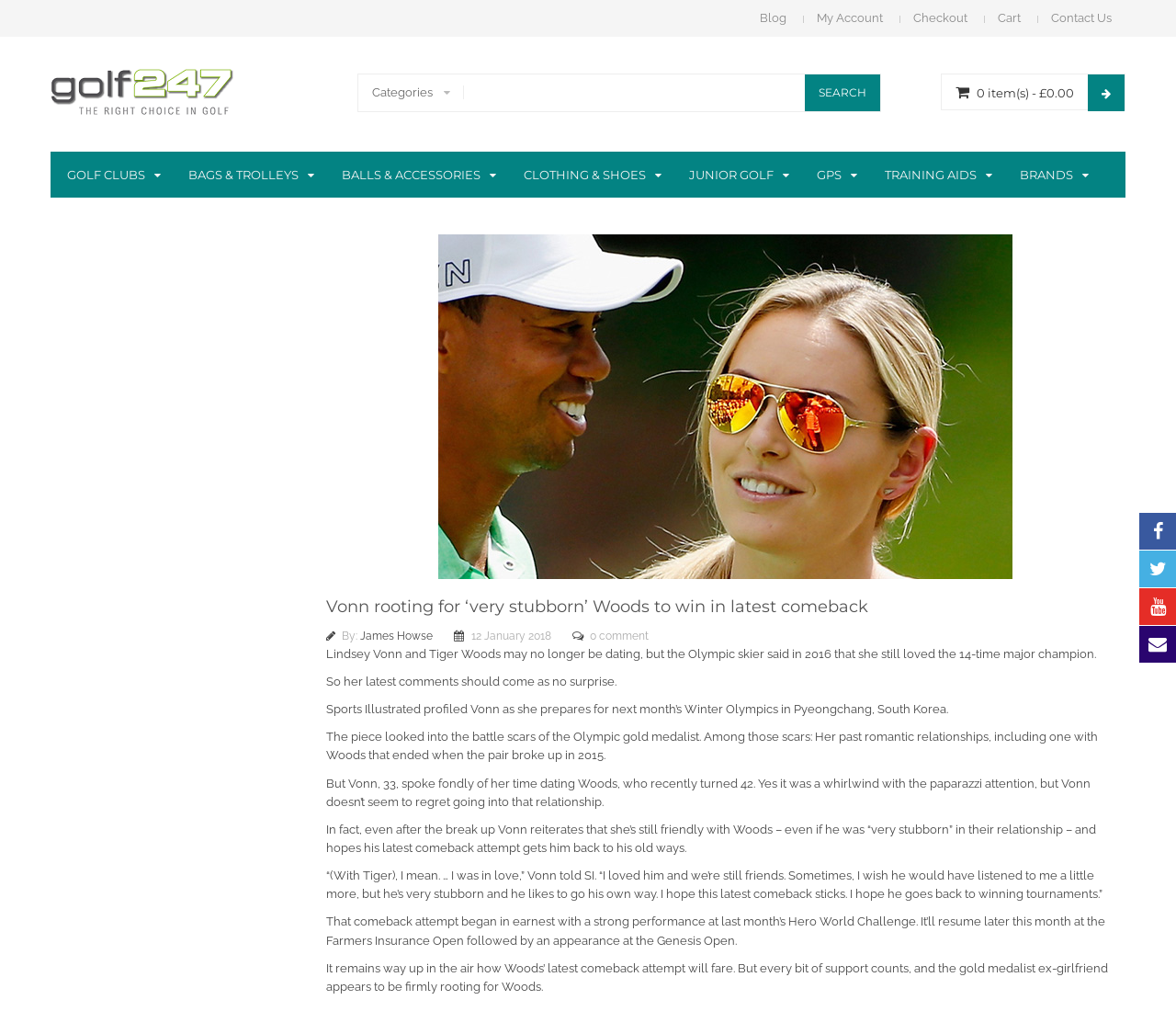Provide a brief response in the form of a single word or phrase:
What is the purpose of the search bar?

To search the website